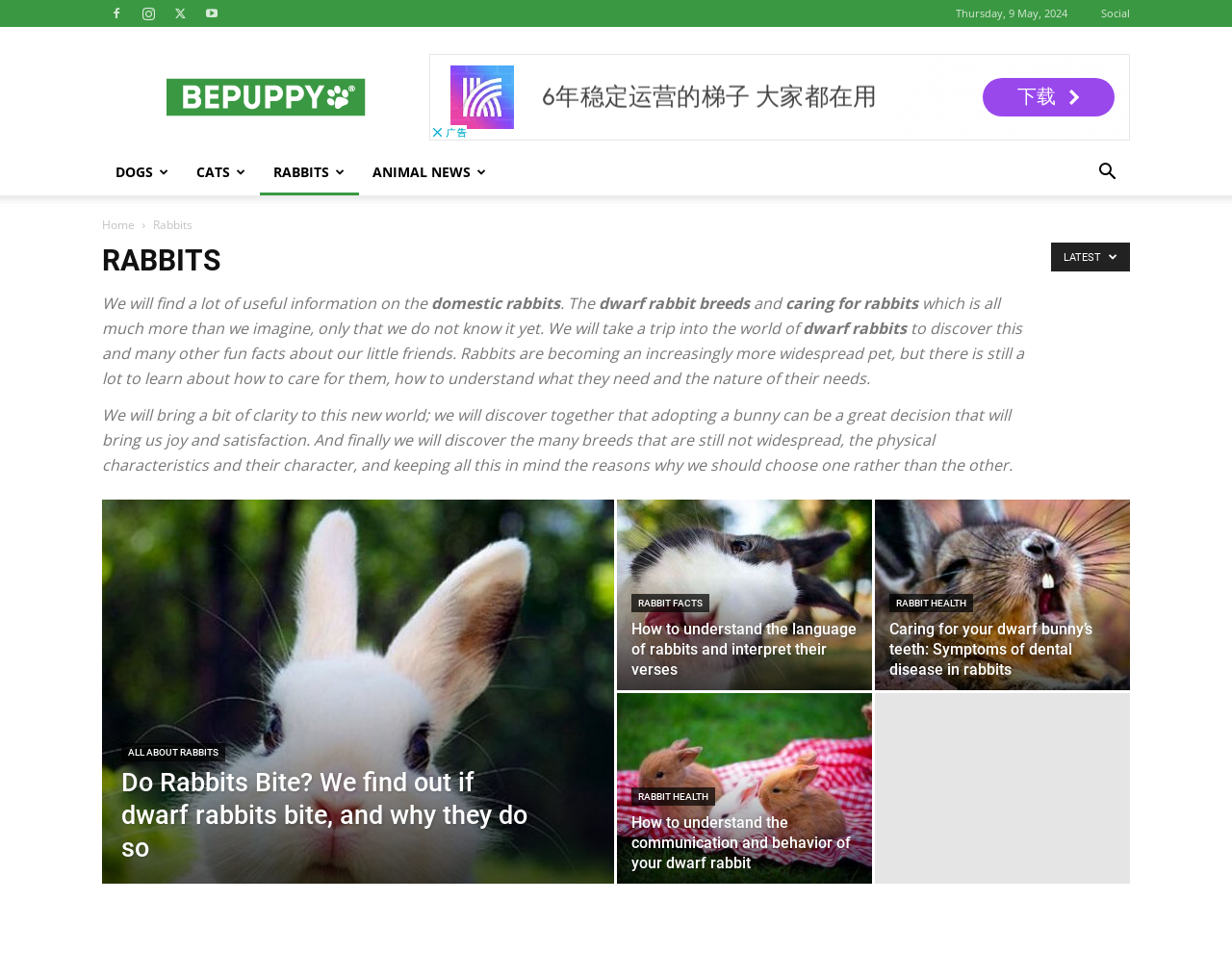Please find the bounding box for the UI component described as follows: "Rabbit facts".

[0.512, 0.607, 0.576, 0.626]